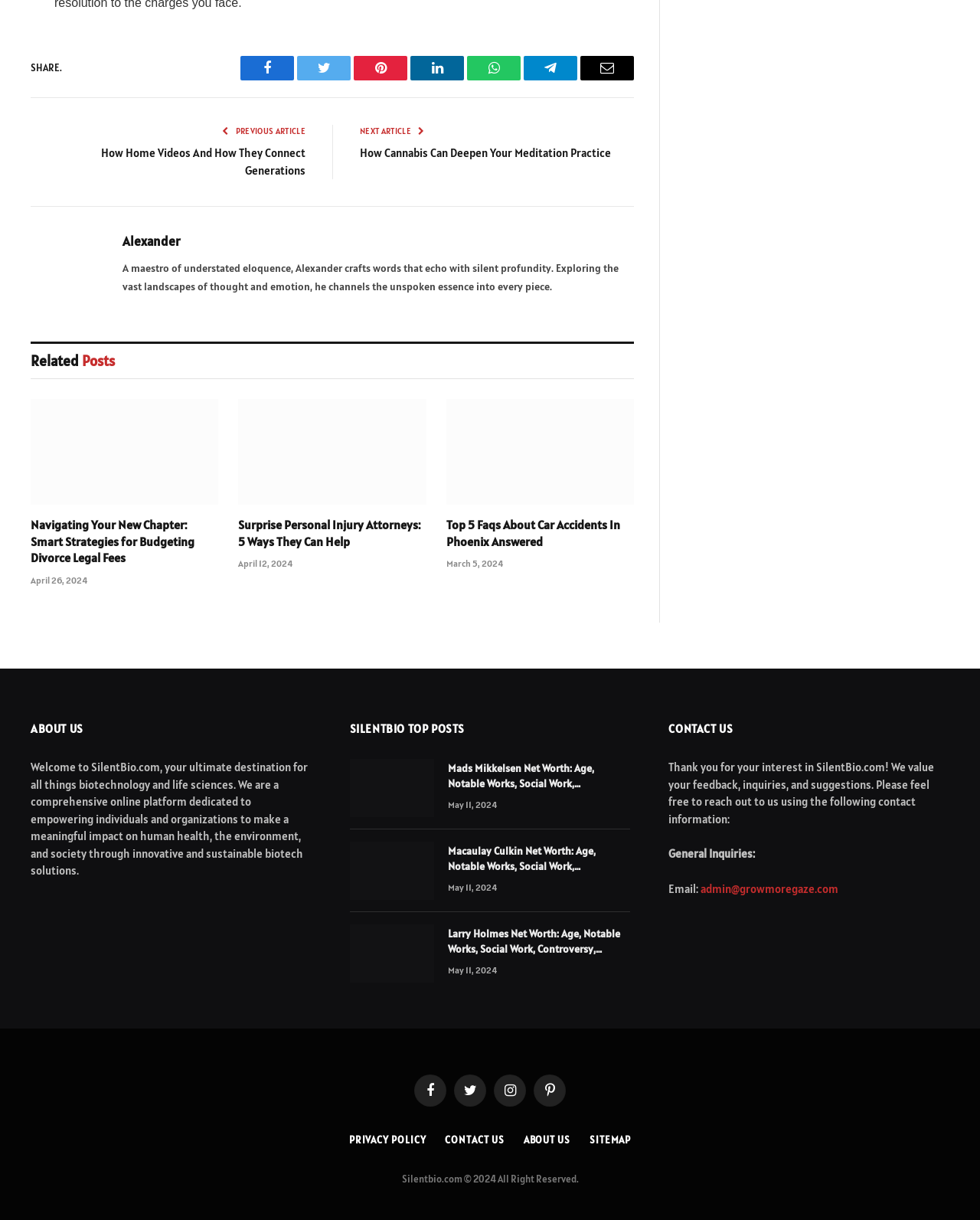Please specify the bounding box coordinates of the clickable region to carry out the following instruction: "Go to WordPress Ongoing Maintenance". The coordinates should be four float numbers between 0 and 1, in the format [left, top, right, bottom].

None